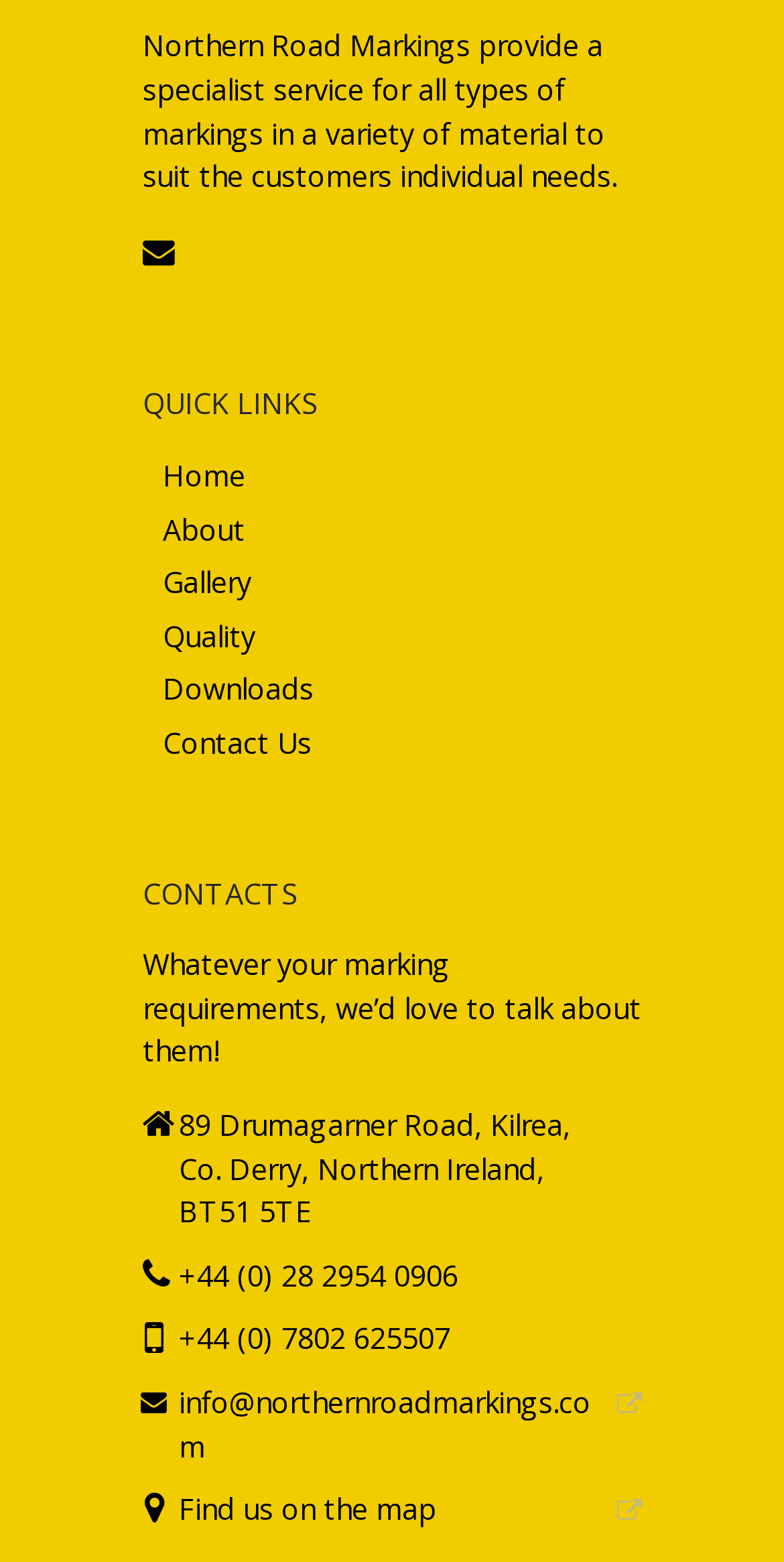Please provide the bounding box coordinates for the element that needs to be clicked to perform the following instruction: "Find us on the map". The coordinates should be given as four float numbers between 0 and 1, i.e., [left, top, right, bottom].

[0.228, 0.954, 0.556, 0.978]